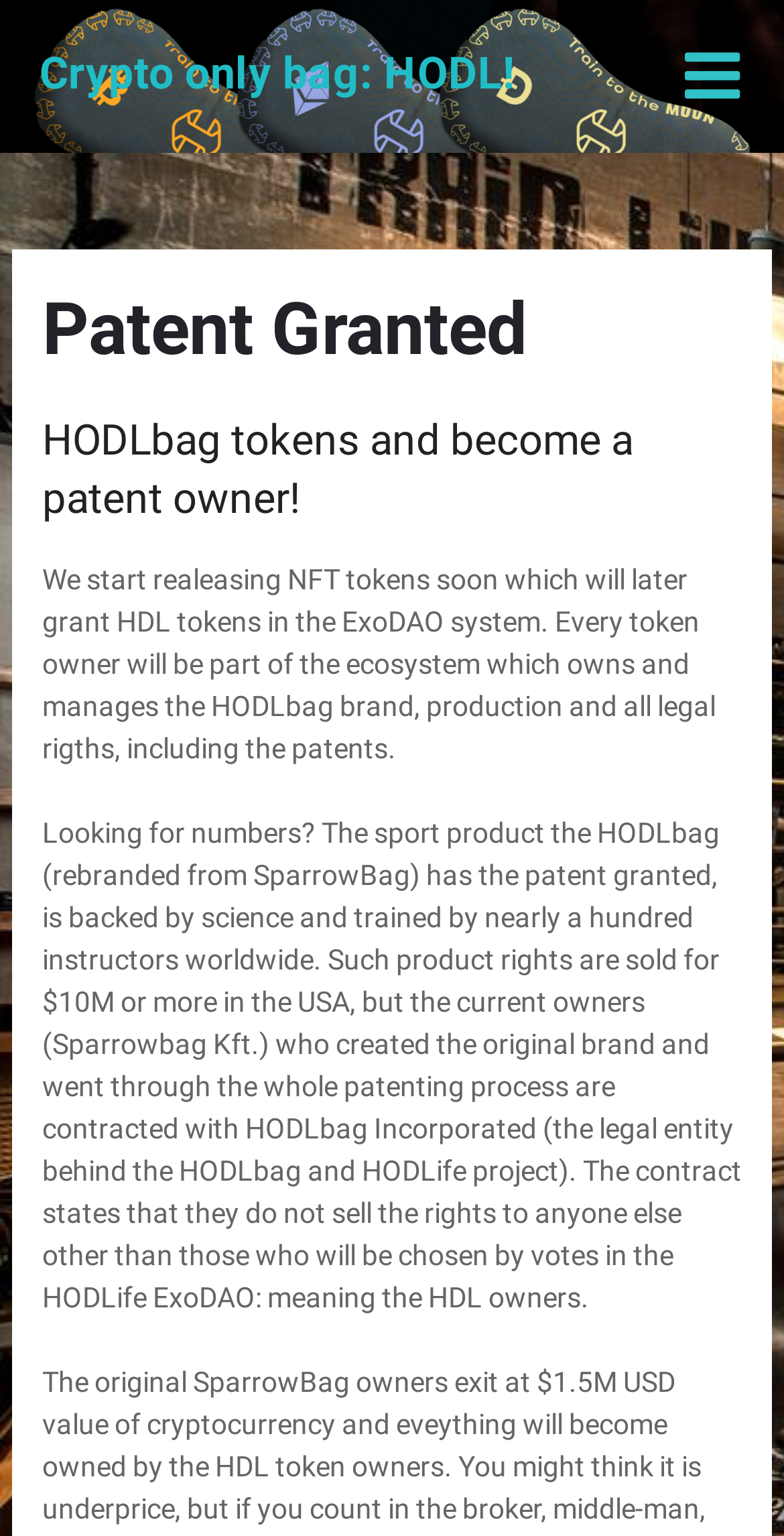Based on the element description Crypto only bag: HODL!, identify the bounding box coordinates for the UI element. The coordinates should be in the format (top-left x, top-left y, bottom-right x, bottom-right y) and within the 0 to 1 range.

[0.05, 0.025, 0.658, 0.072]